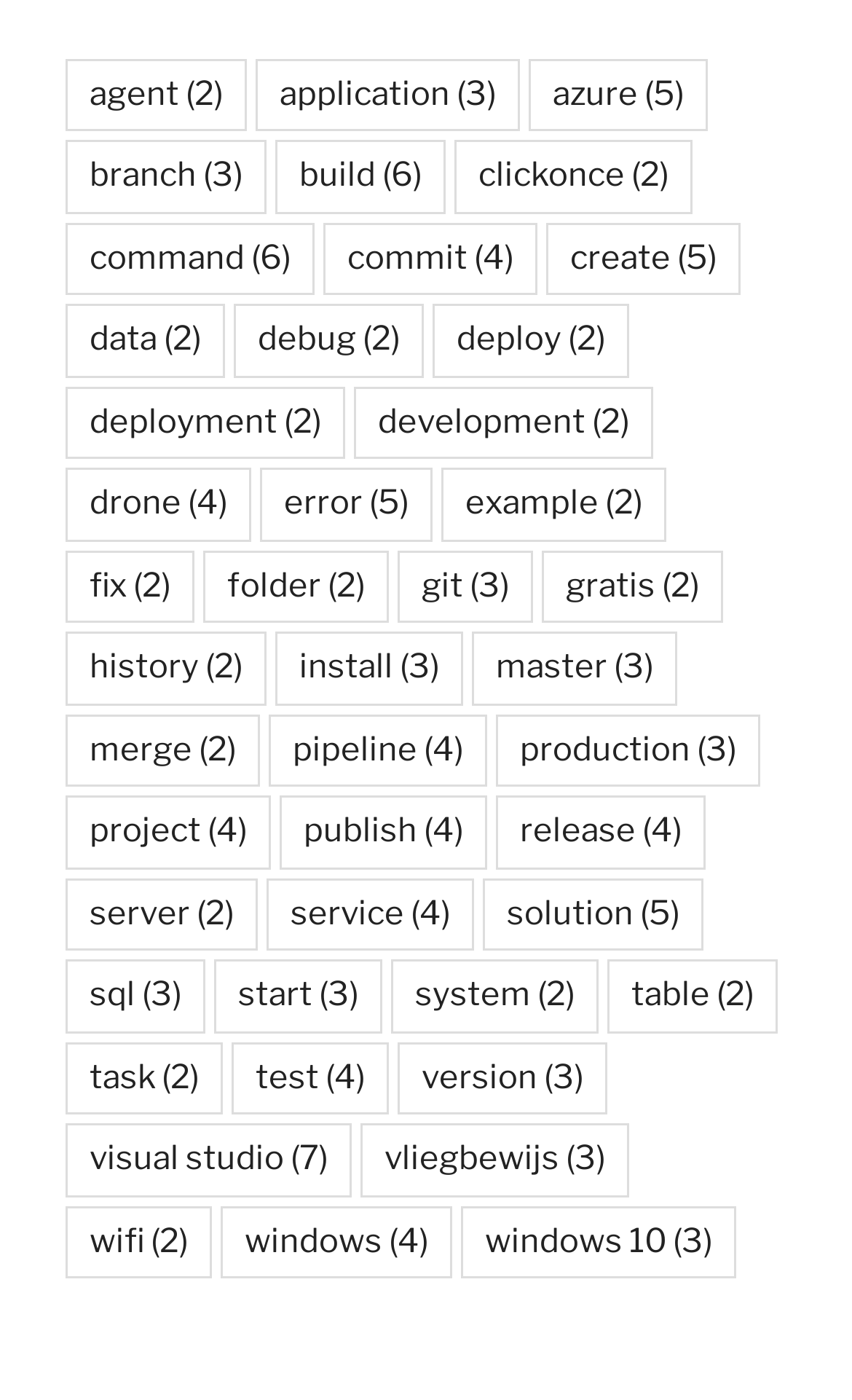Given the element description windows 10 (3), identify the bounding box coordinates for the UI element on the webpage screenshot. The format should be (top-left x, top-left y, bottom-right x, bottom-right y), with values between 0 and 1.

[0.541, 0.861, 0.864, 0.913]